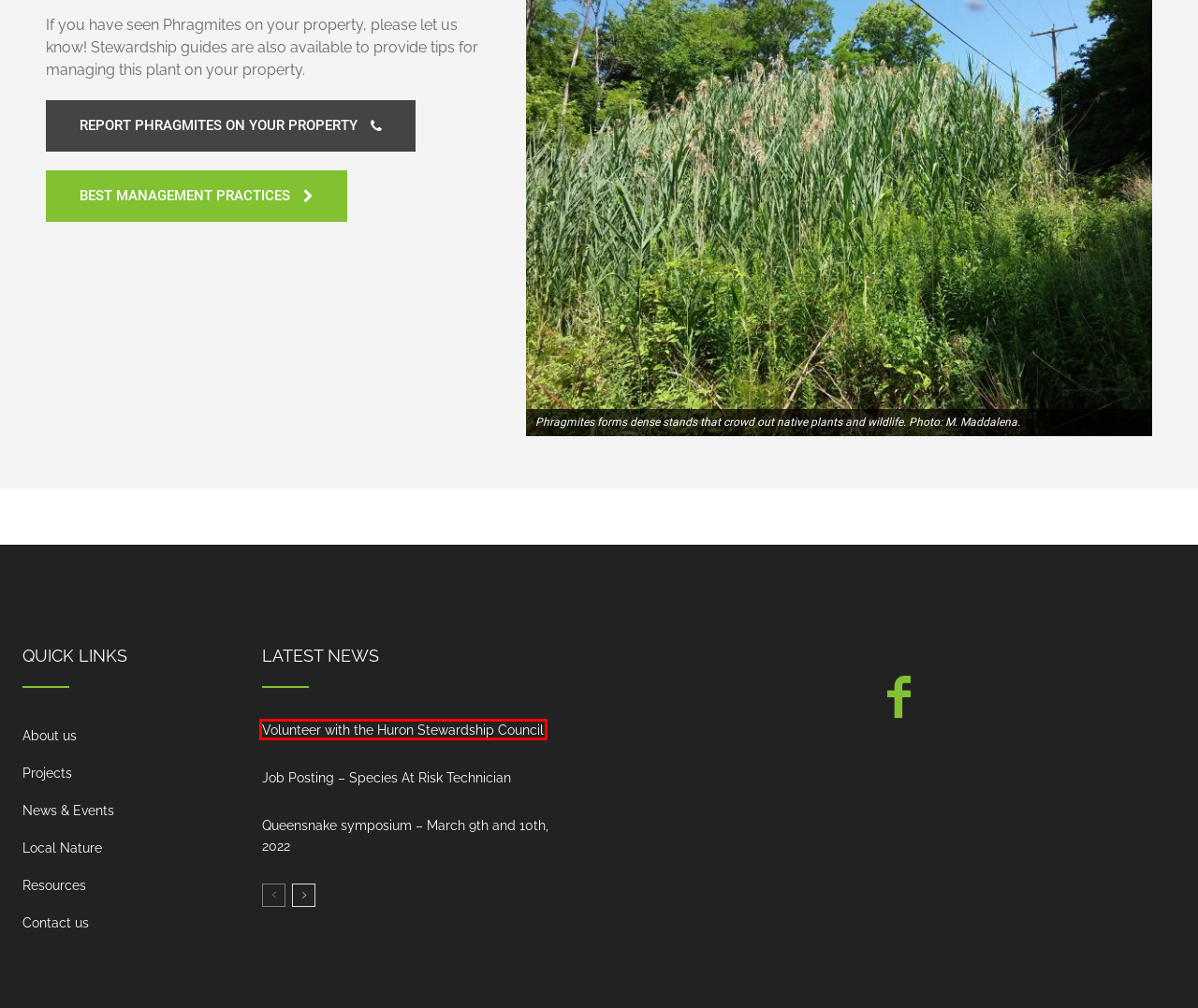Examine the screenshot of a webpage with a red bounding box around a specific UI element. Identify which webpage description best matches the new webpage that appears after clicking the element in the red bounding box. Here are the candidates:
A. Job Posting - Species At Risk Technician - Huron Stewardship Council
B. Volunteer with the Huron Stewardship Council - Huron Stewardship Council
C. Trees Beyond Goderich - Huron Stewardship Council
D. Queensnake symposium - March 9th and 10th, 2022 - Huron Stewardship Council
E. Sustainable Management of Private Woodlands - Huron Stewardship Council
F. Pollinators - Huron Stewardship Council
G. Projects - Huron Stewardship Council
H. Hog-nosed Snake Information Guides - Huron Stewardship Council

B